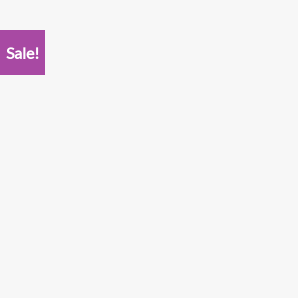Describe all the elements and aspects of the image comprehensively.

The image prominently features a vibrant "Sale!" tag, highlighted in a striking purple background. This attention-grabbing element is likely designed to inform potential customers of ongoing promotions and discounts on products or services offered, enhancing the shopping experience. The use of bold text emphasizes urgency and encourages engagement from shoppers looking to capitalize on special offers. This sale notification is situated within a context where various automotive products are available, including high-performance ECU packages and fuel injectors, appealing to enthusiasts and those interested in automotive modifications.